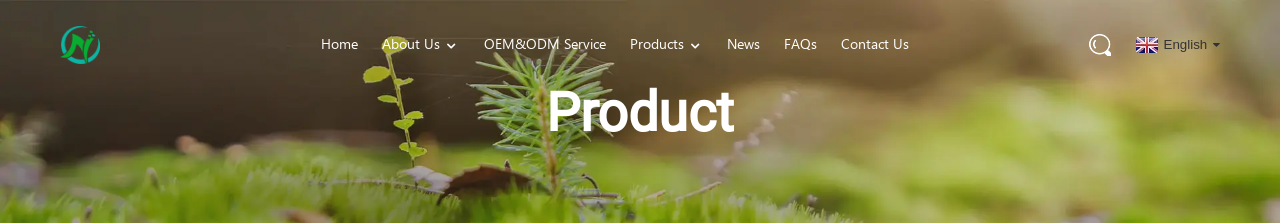How many navigation links are mentioned in the caption?
Give a one-word or short phrase answer based on the image.

5